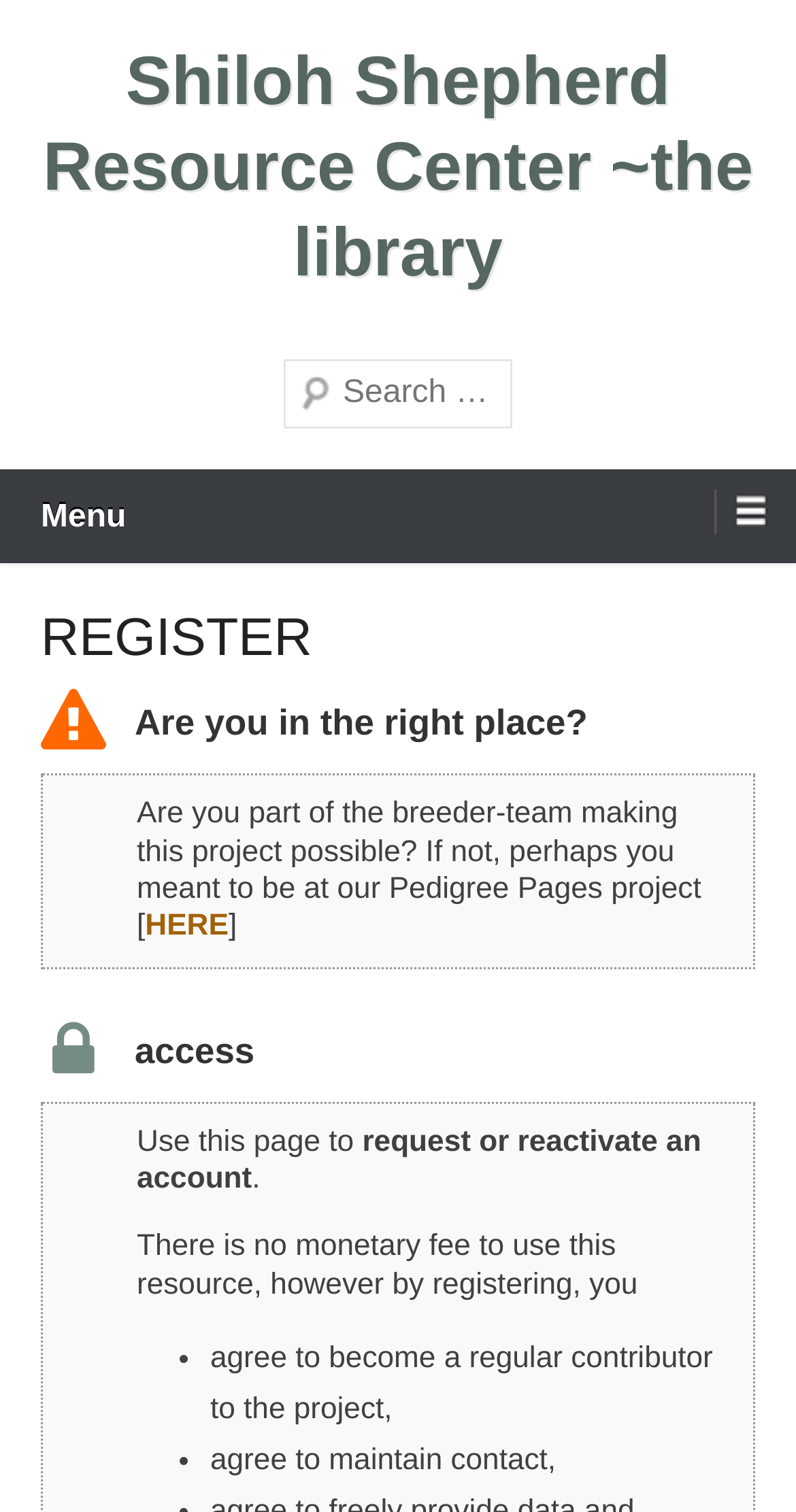Provide a single word or phrase answer to the question: 
What is the alternative webpage for non-breeder teams?

Pedigree Pages project